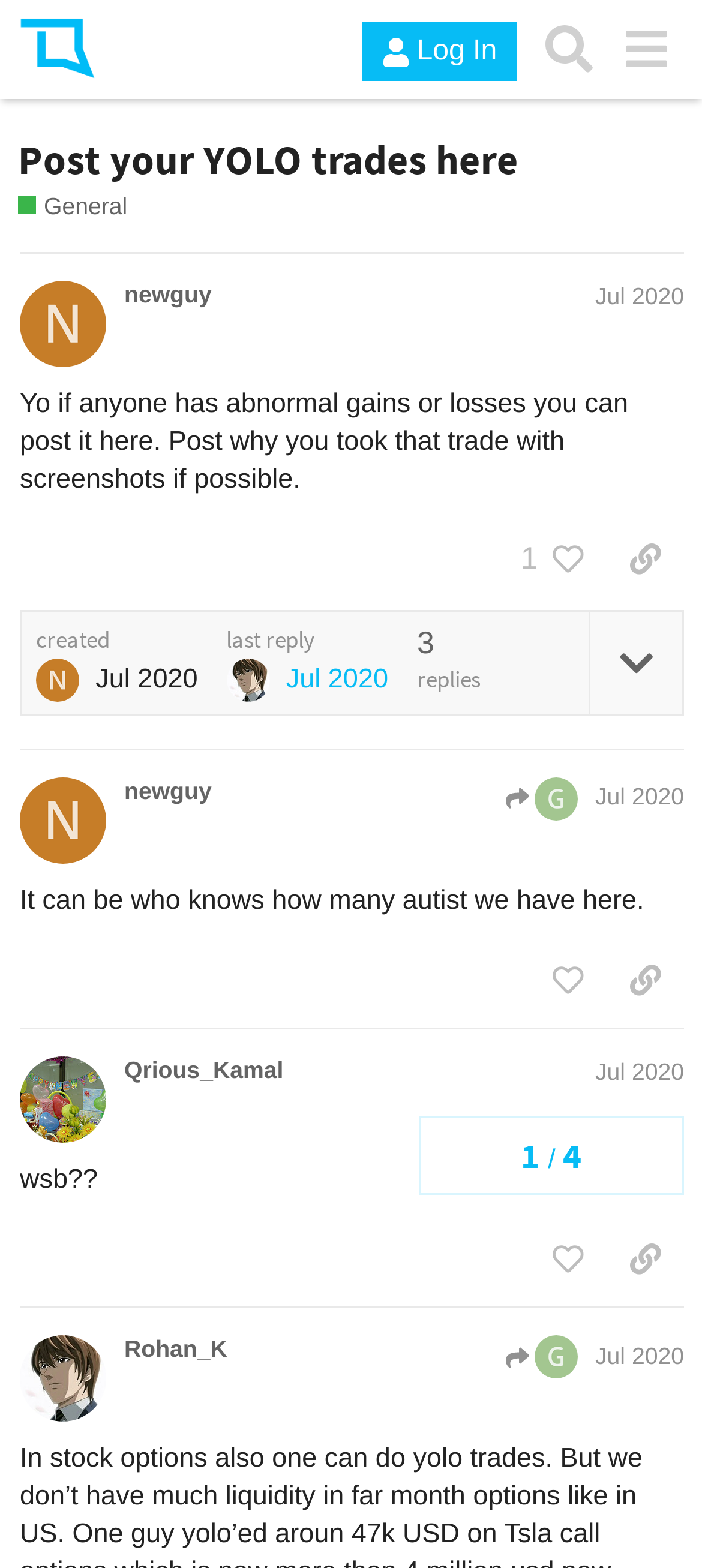What is the topic of the first post?
Refer to the image and provide a one-word or short phrase answer.

YOLO trades